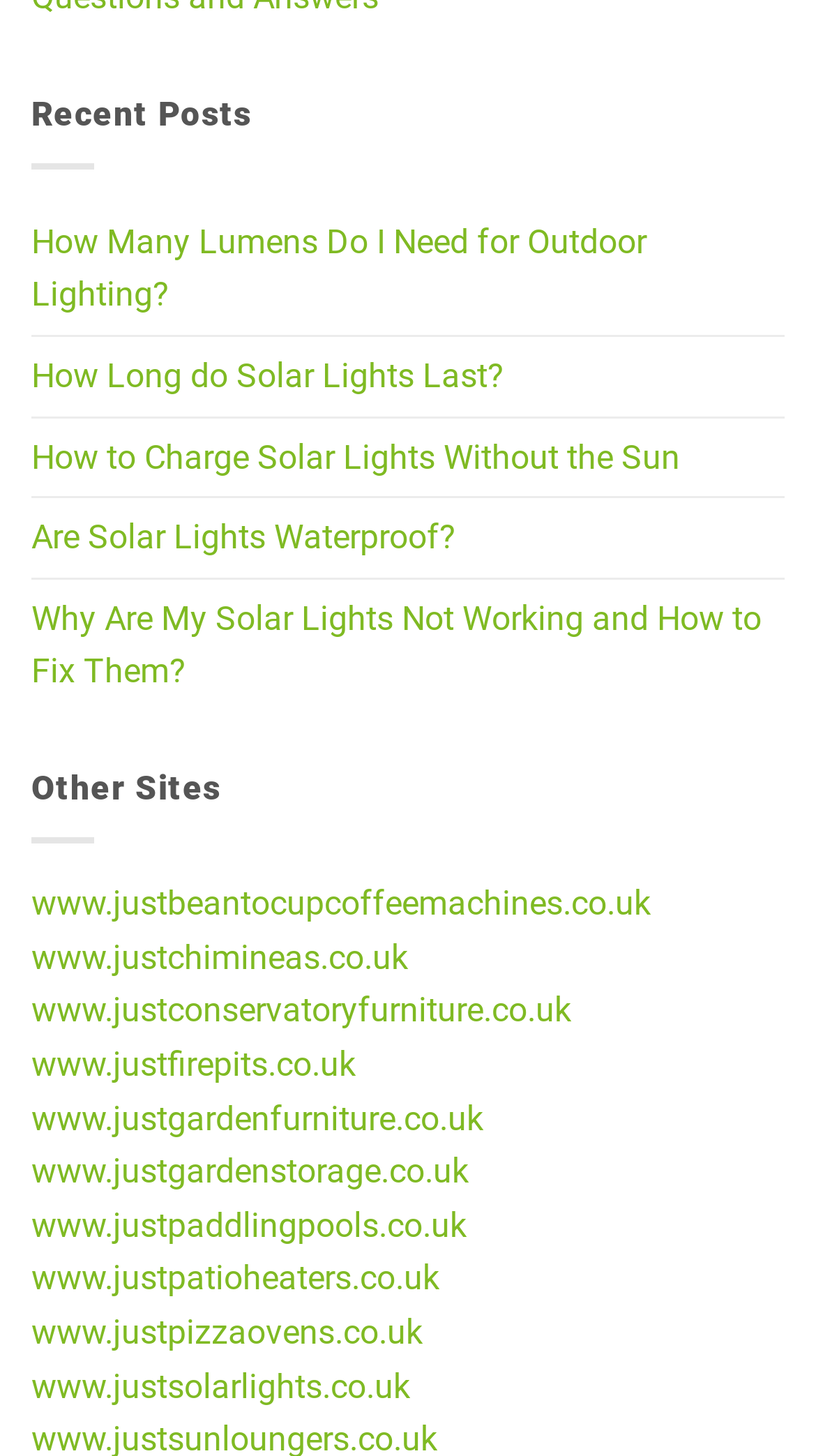Kindly determine the bounding box coordinates of the area that needs to be clicked to fulfill this instruction: "Explore 'How to Charge Solar Lights Without the Sun'".

[0.038, 0.287, 0.833, 0.341]